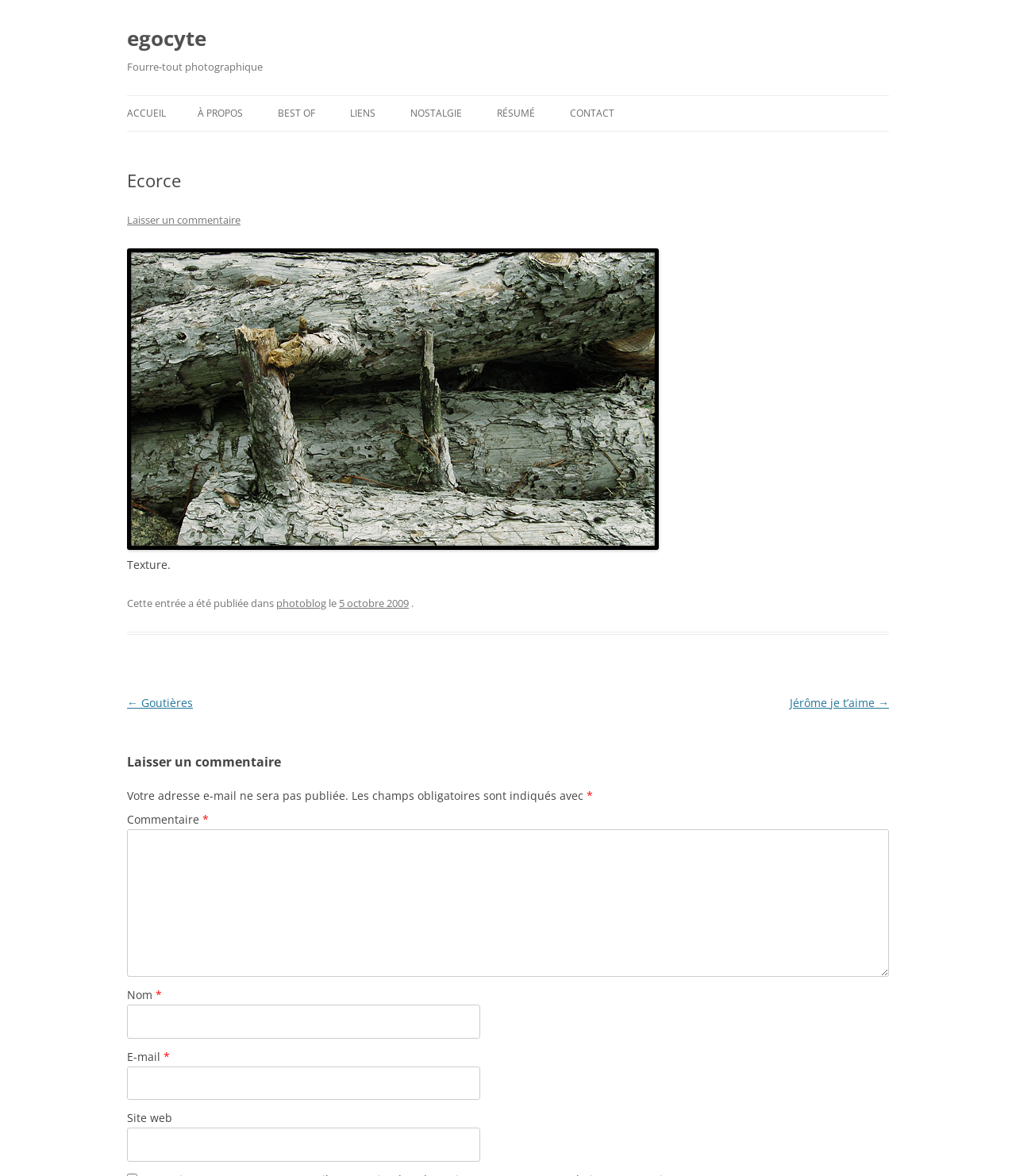How many links are there in the navigation menu?
Using the visual information from the image, give a one-word or short-phrase answer.

6